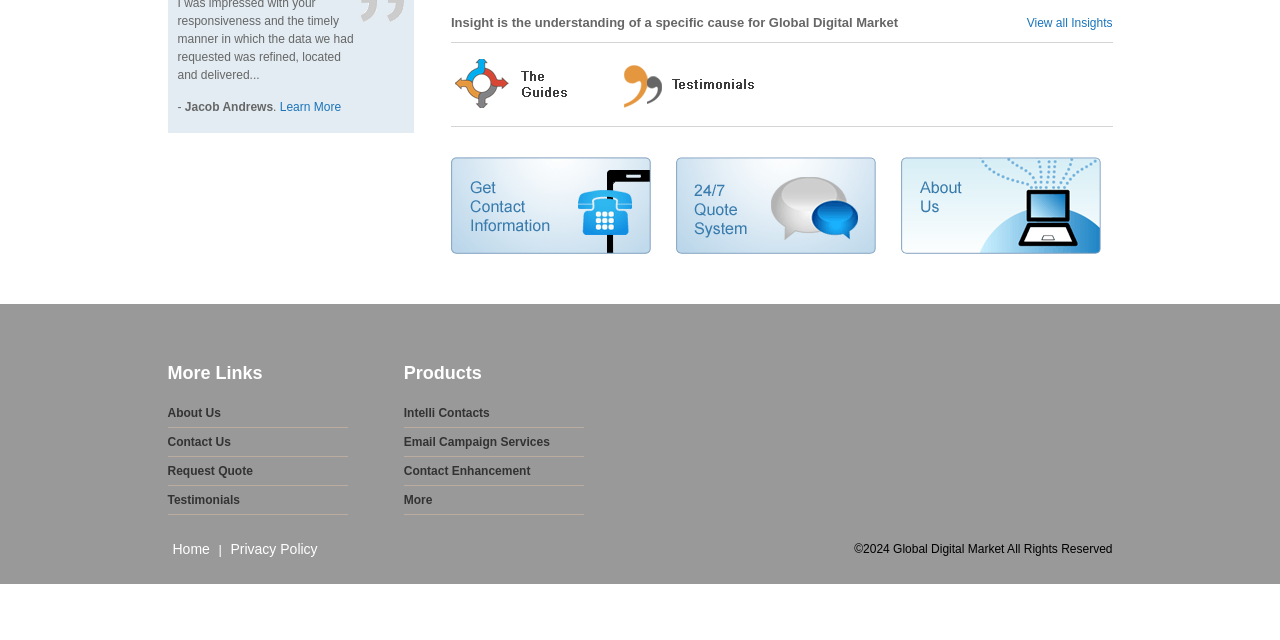Find the bounding box coordinates for the HTML element specified by: "Search".

None